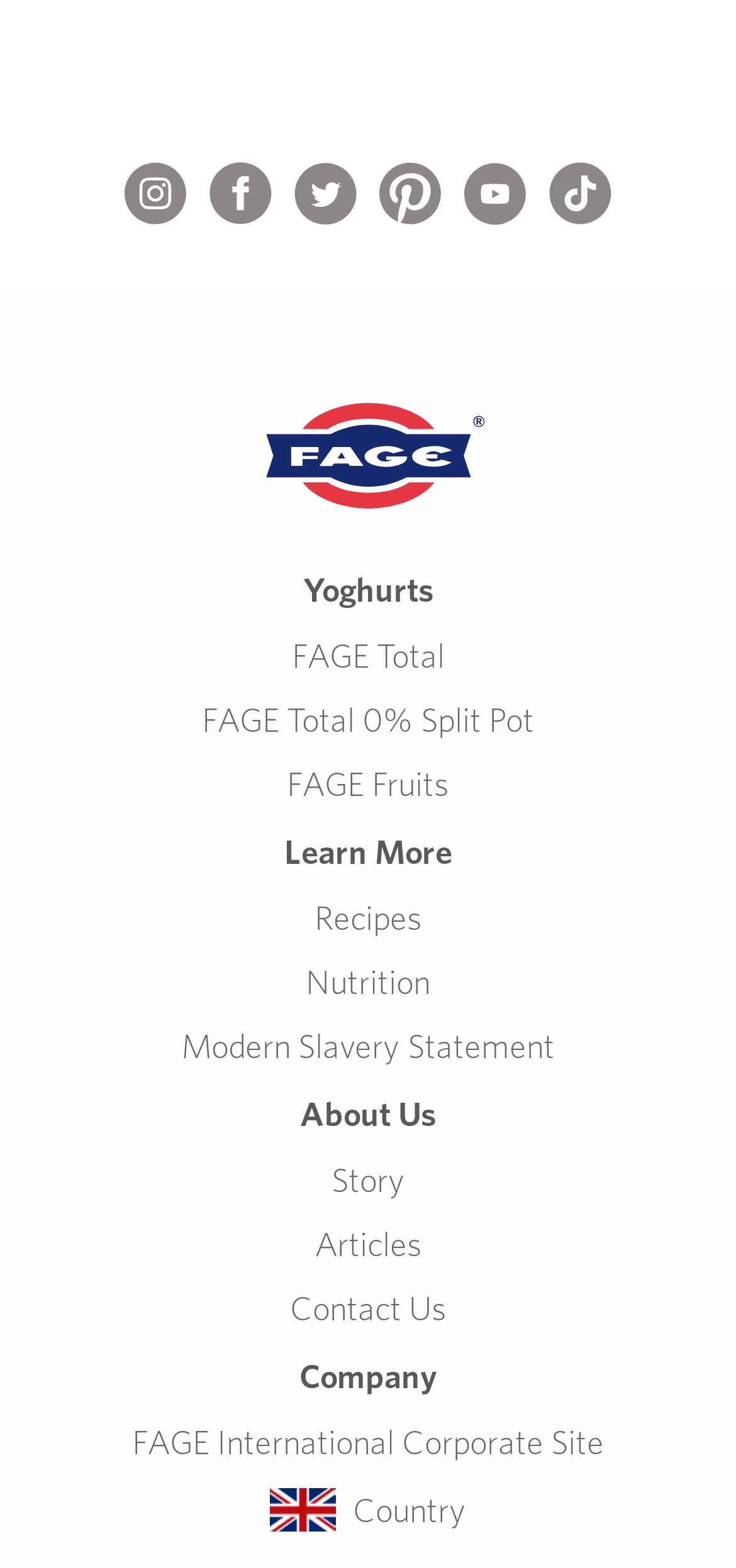Provide the bounding box coordinates for the UI element that is described by this text: "Twitter". The coordinates should be in the form of four float numbers between 0 and 1: [left, top, right, bottom].

[0.385, 0.096, 0.5, 0.15]